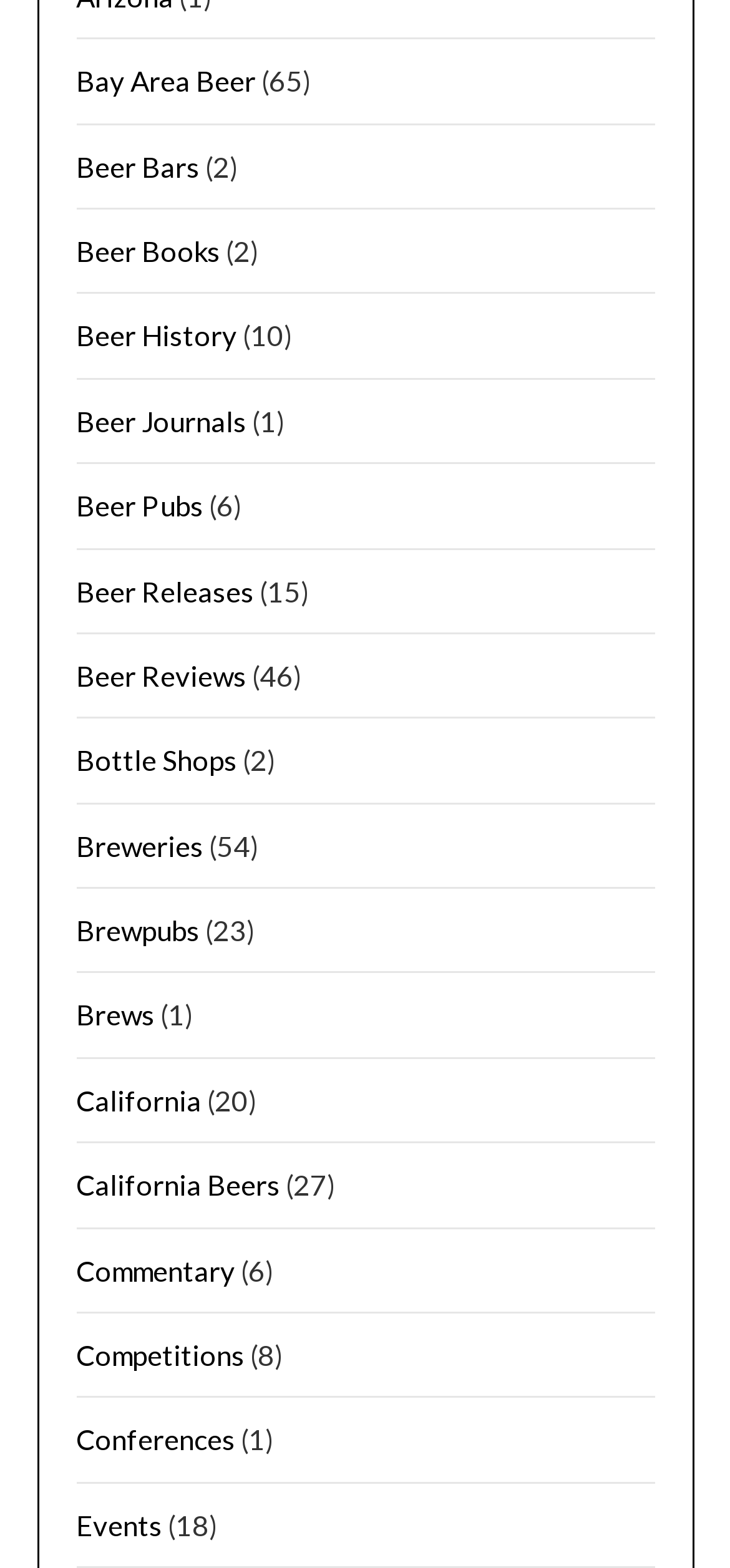From the screenshot, find the bounding box of the UI element matching this description: "Breweries". Supply the bounding box coordinates in the form [left, top, right, bottom], each a float between 0 and 1.

[0.104, 0.528, 0.278, 0.55]